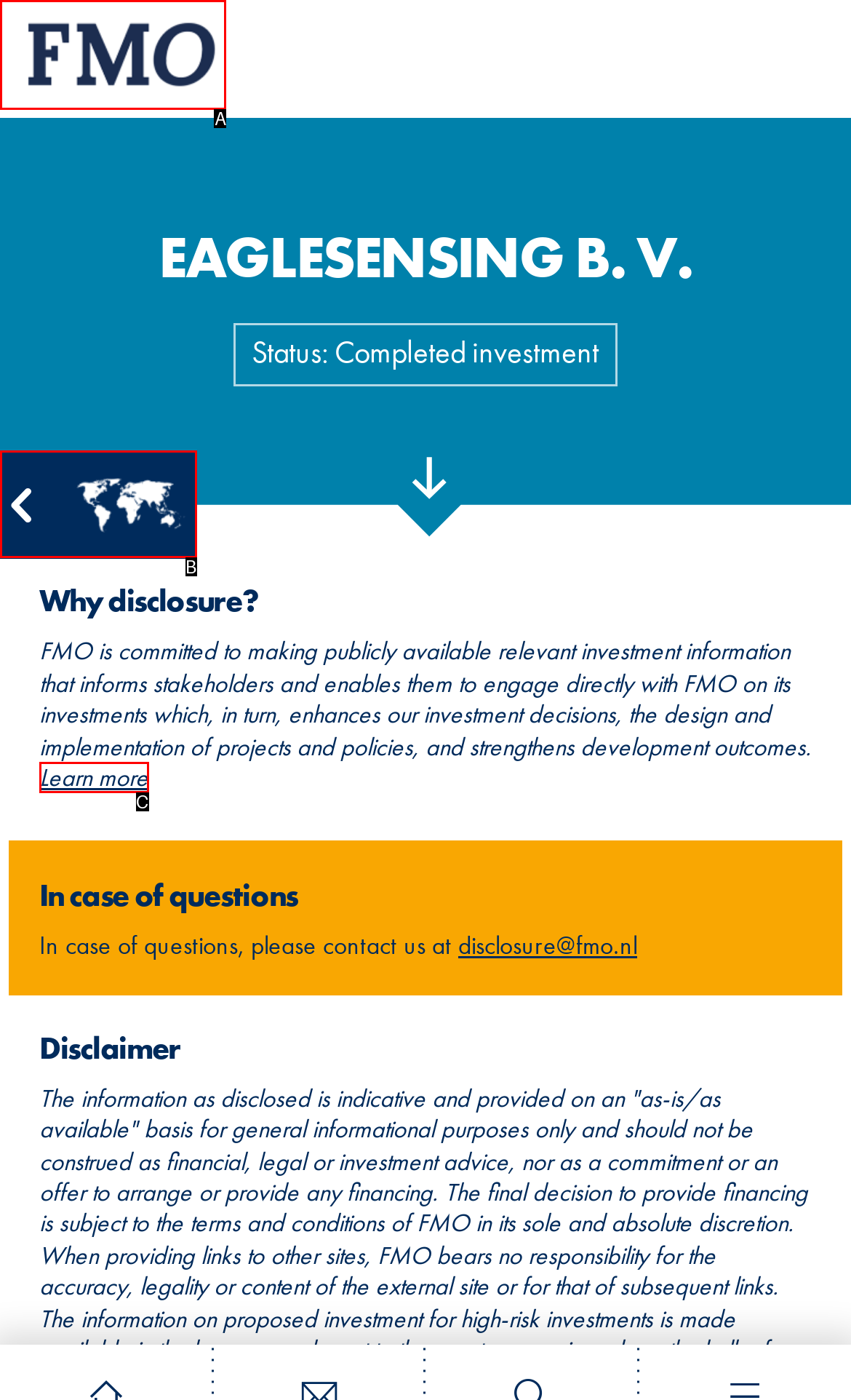Based on the description: title="To the FMO homepage"
Select the letter of the corresponding UI element from the choices provided.

A